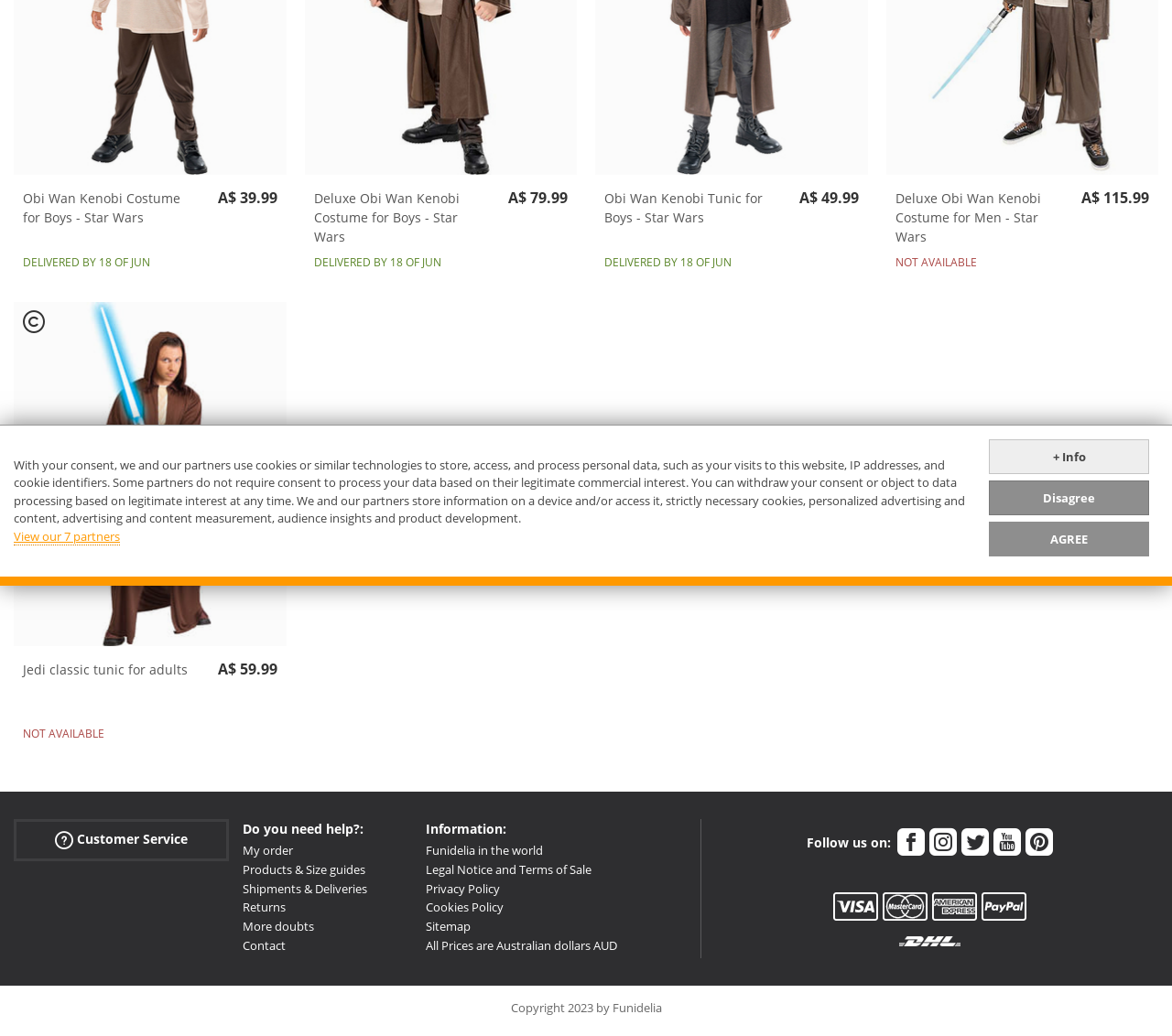Determine the bounding box coordinates for the HTML element mentioned in the following description: "Funidelia in the world". The coordinates should be a list of four floats ranging from 0 to 1, represented as [left, top, right, bottom].

[0.363, 0.813, 0.463, 0.829]